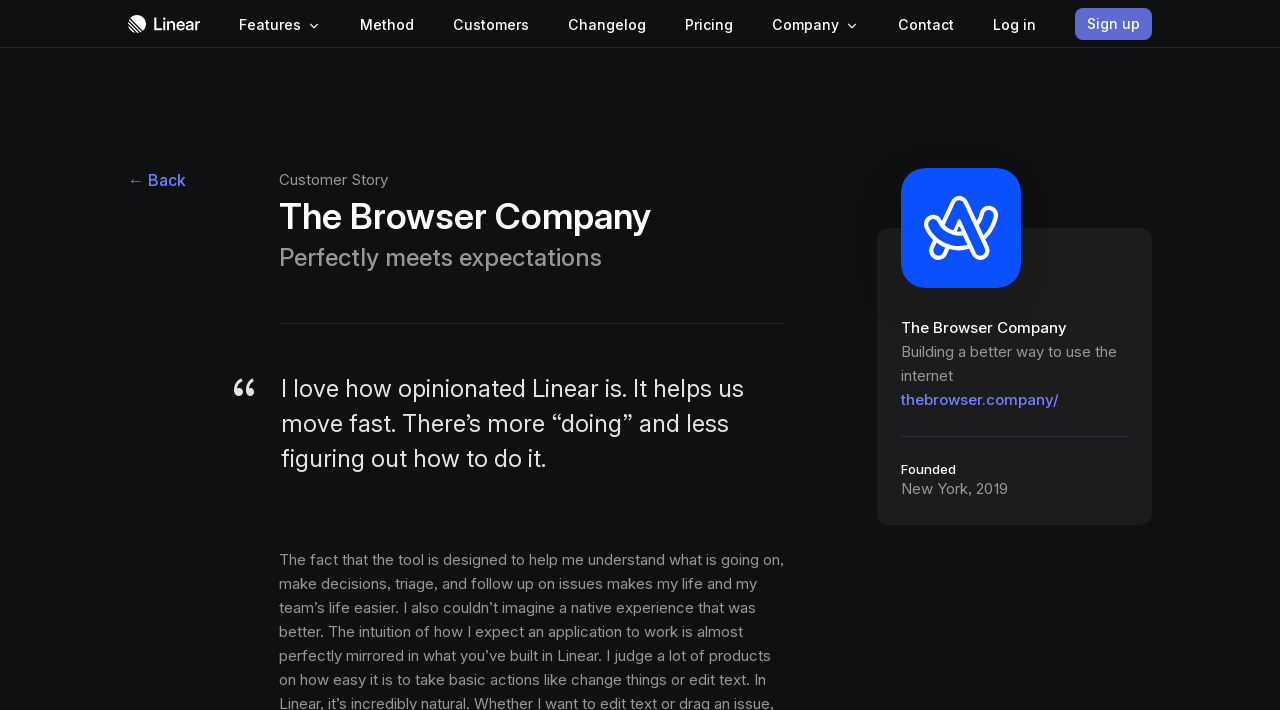Identify the bounding box coordinates of the specific part of the webpage to click to complete this instruction: "Navigate home".

[0.1, 0.0, 0.156, 0.068]